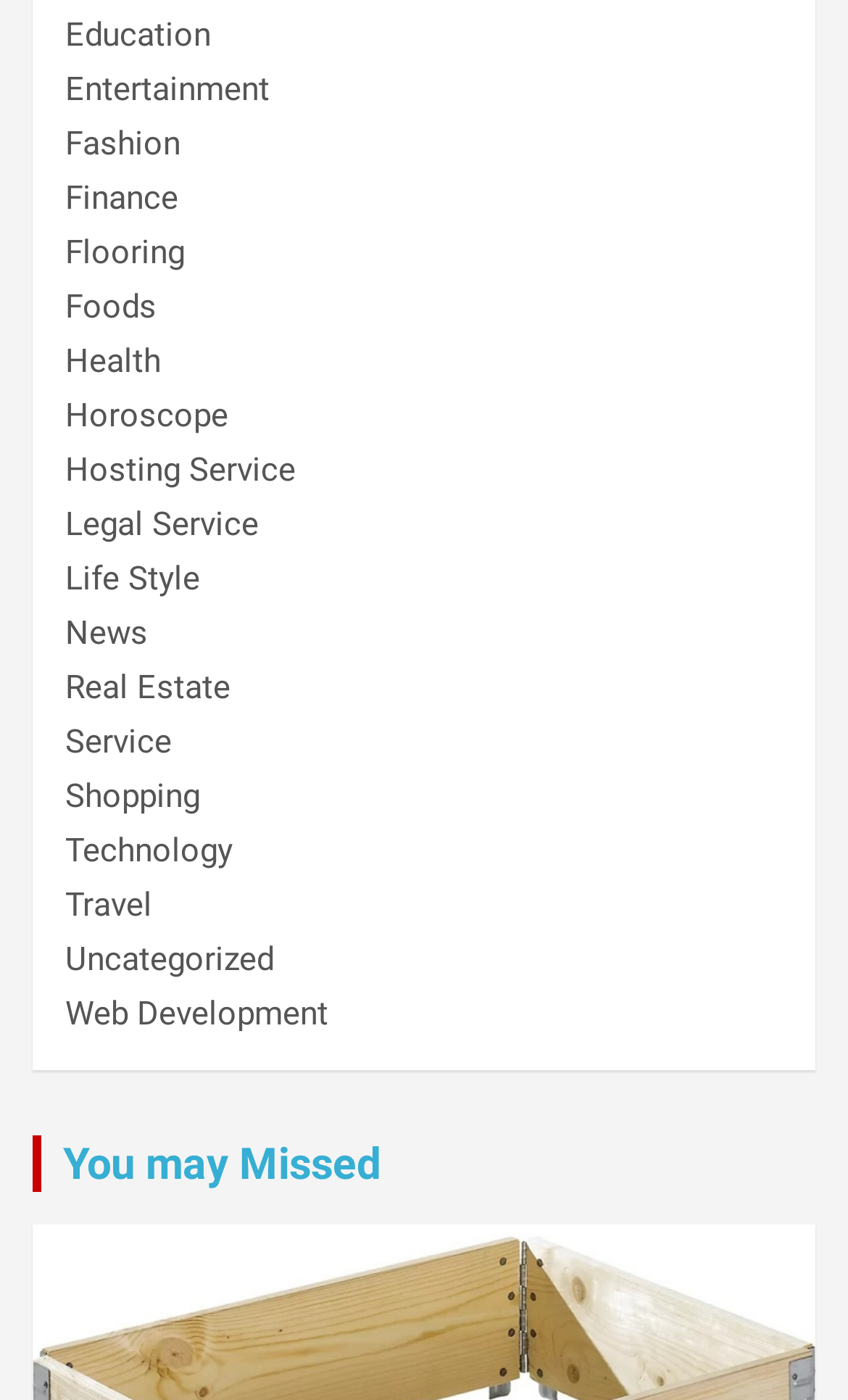Can you specify the bounding box coordinates for the region that should be clicked to fulfill this instruction: "Read about Health".

[0.077, 0.243, 0.19, 0.271]